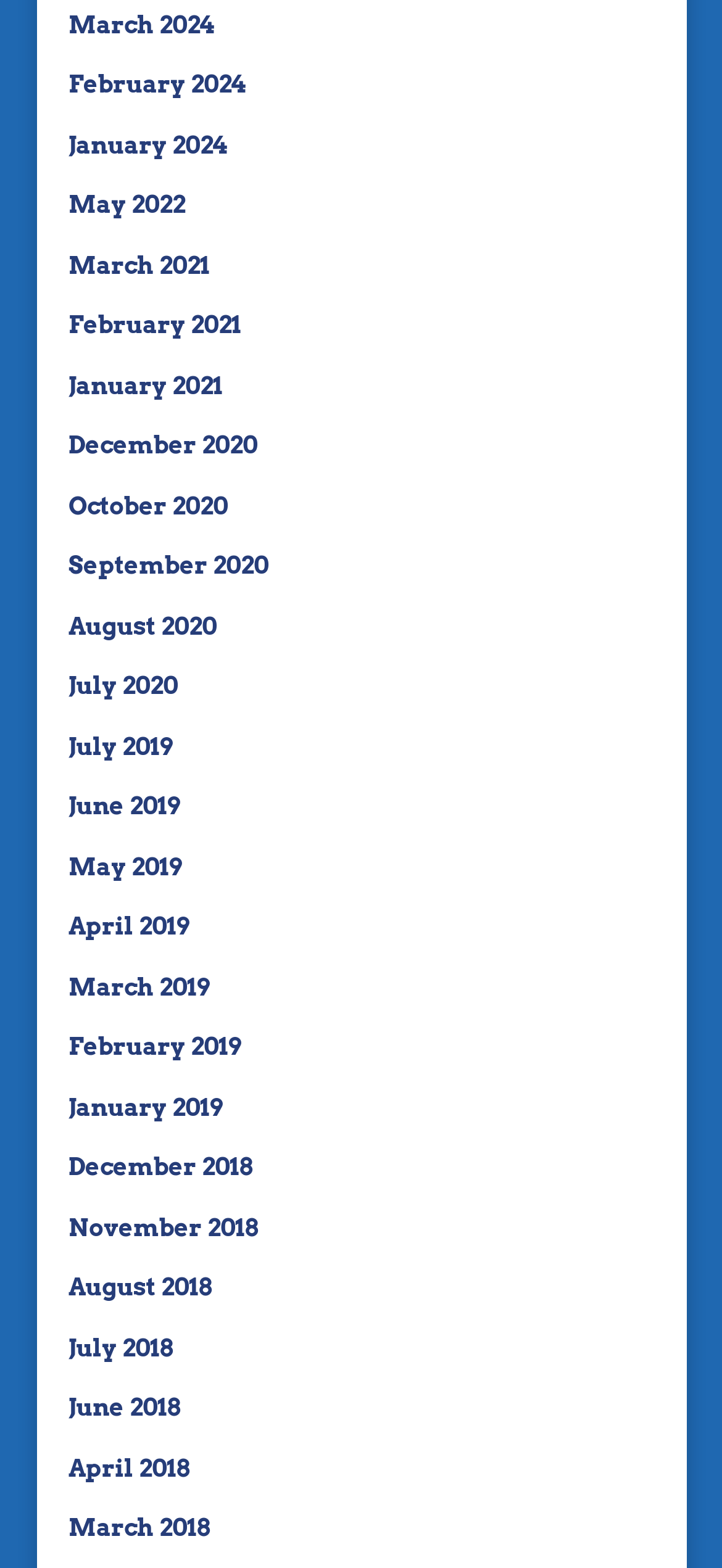Give a concise answer of one word or phrase to the question: 
Are there any months listed in 2023?

No